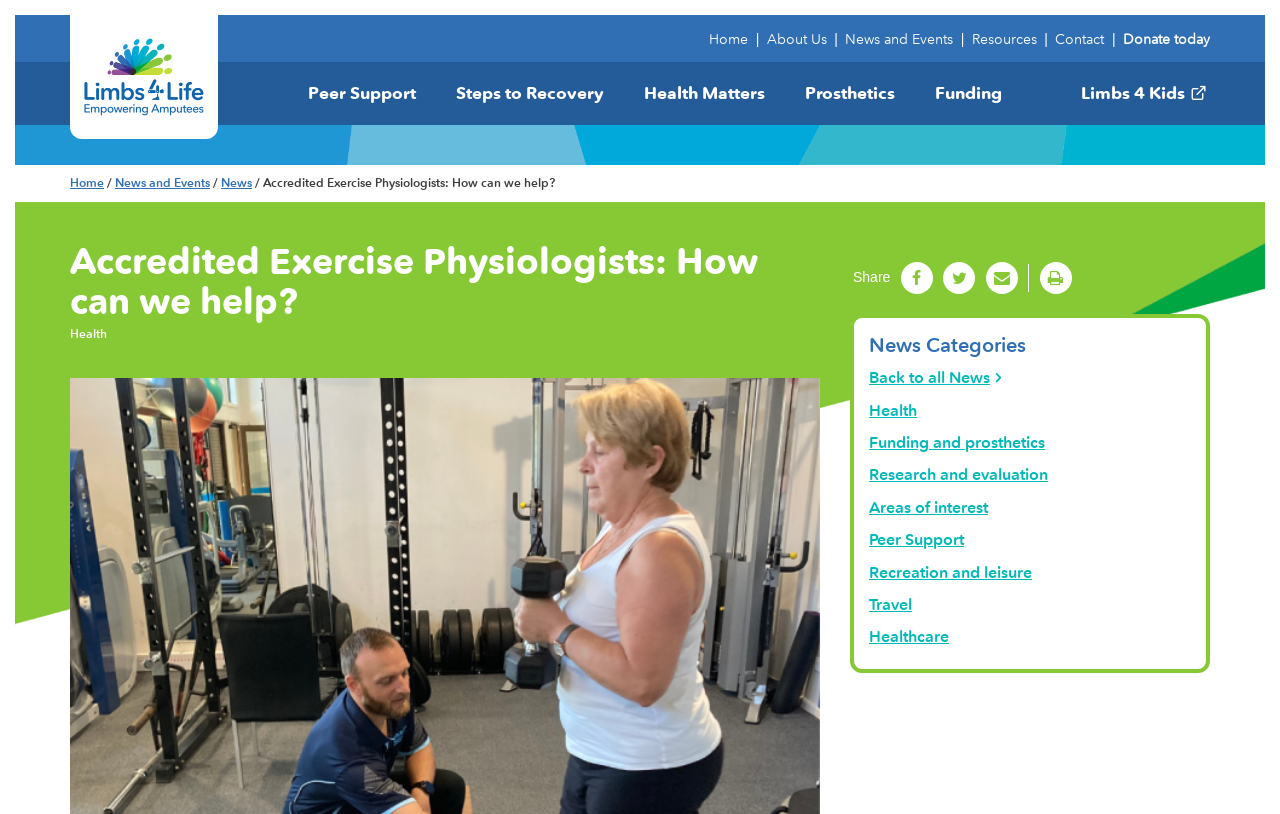Give a one-word or one-phrase response to the question:
How many social media links are there?

4